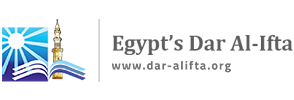What does the open book represent?
Provide an in-depth and detailed explanation in response to the question.

According to the caption, the open book in the logo represents knowledge and the Quran, which is central to the organization's purpose.